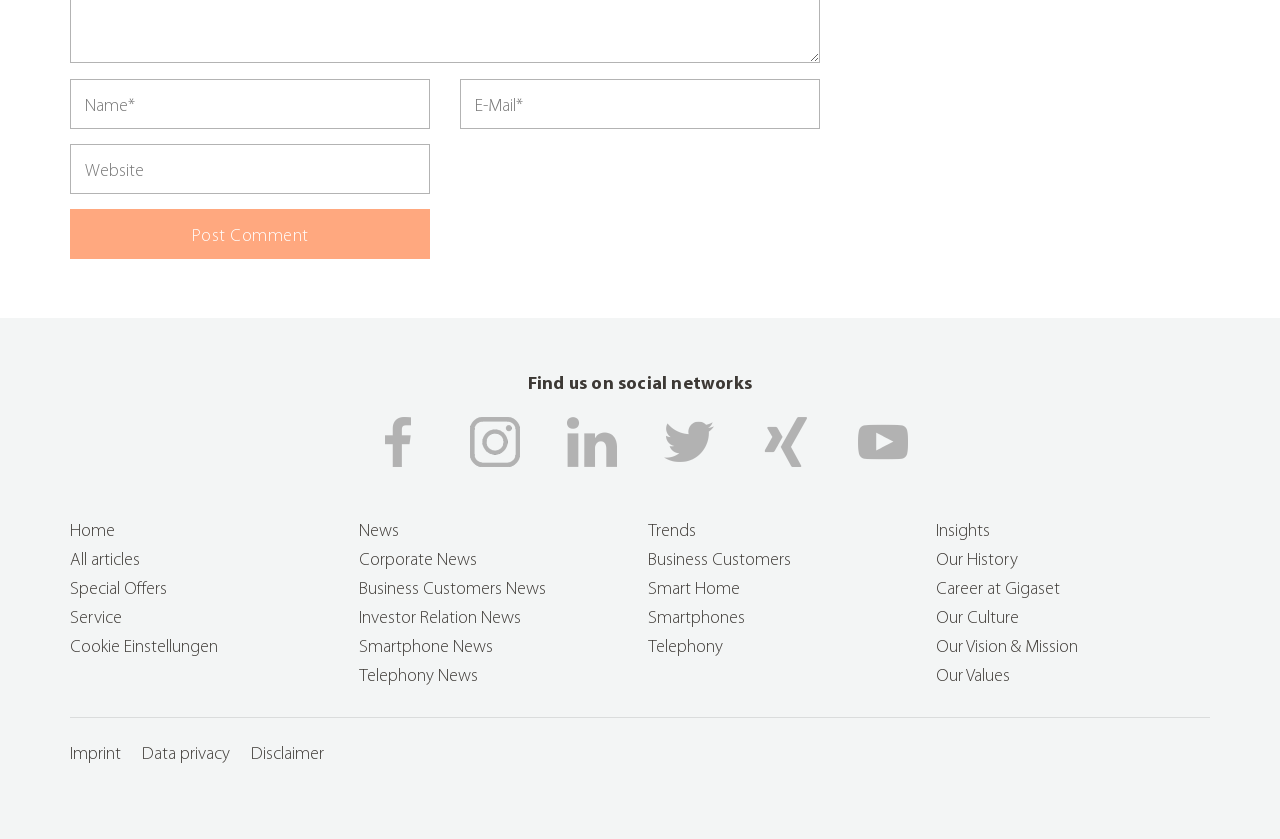Can you find the bounding box coordinates for the UI element given this description: "title="Instagram""? Provide the coordinates as four float numbers between 0 and 1: [left, top, right, bottom].

[0.35, 0.517, 0.425, 0.536]